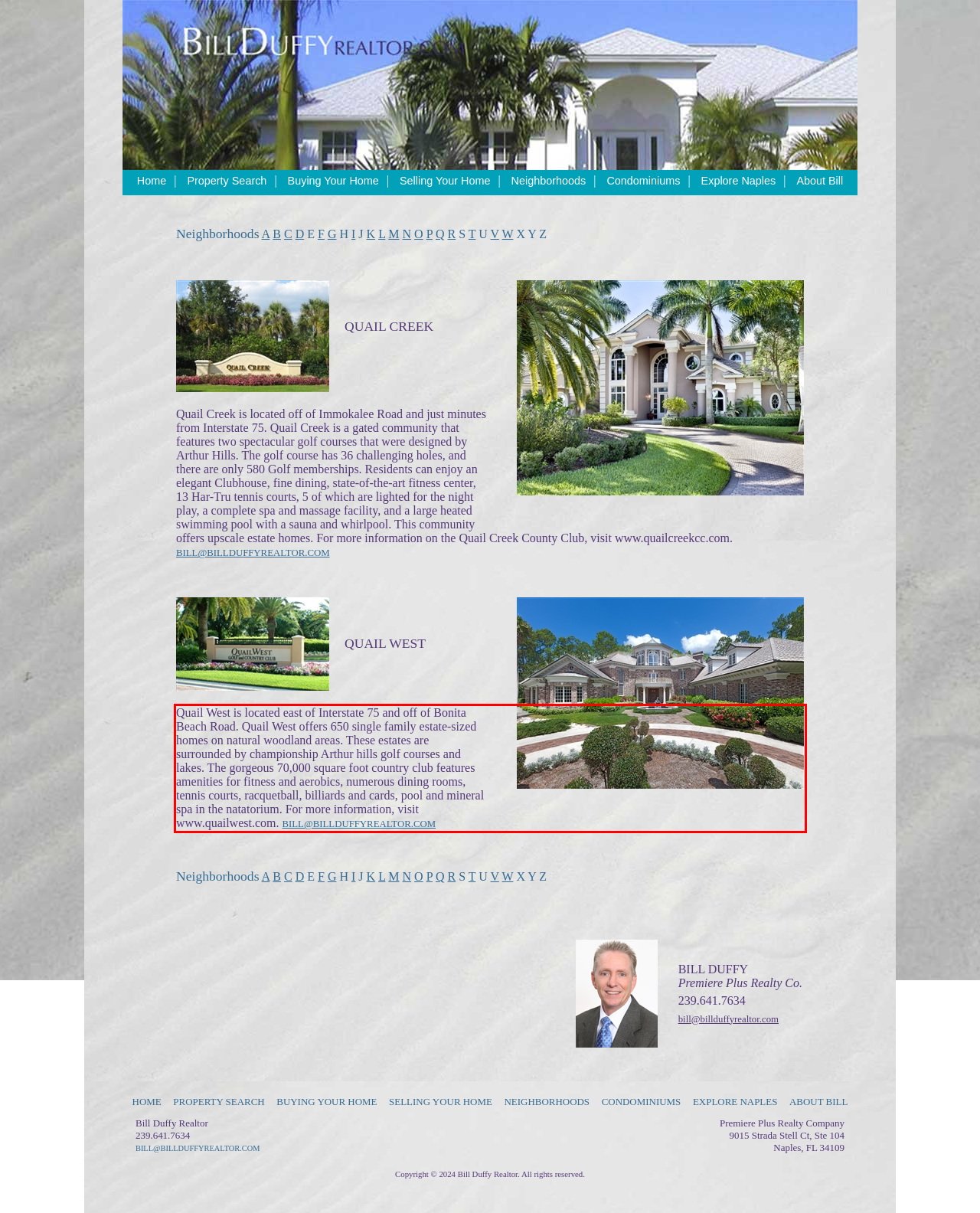From the given screenshot of a webpage, identify the red bounding box and extract the text content within it.

Quail West is located east of Interstate 75 and off of Bonita Beach Road. Quail West offers 650 single family estate-sized homes on natural woodland areas. These estates are surrounded by championship Arthur hills golf courses and lakes. The gorgeous 70,000 square foot country club features amenities for fitness and aerobics, numerous dining rooms, tennis courts, racquetball, billiards and cards, pool and mineral spa in the natatorium. For more information, visit www.quailwest.com. BILL@BILLDUFFYREALTOR.COM